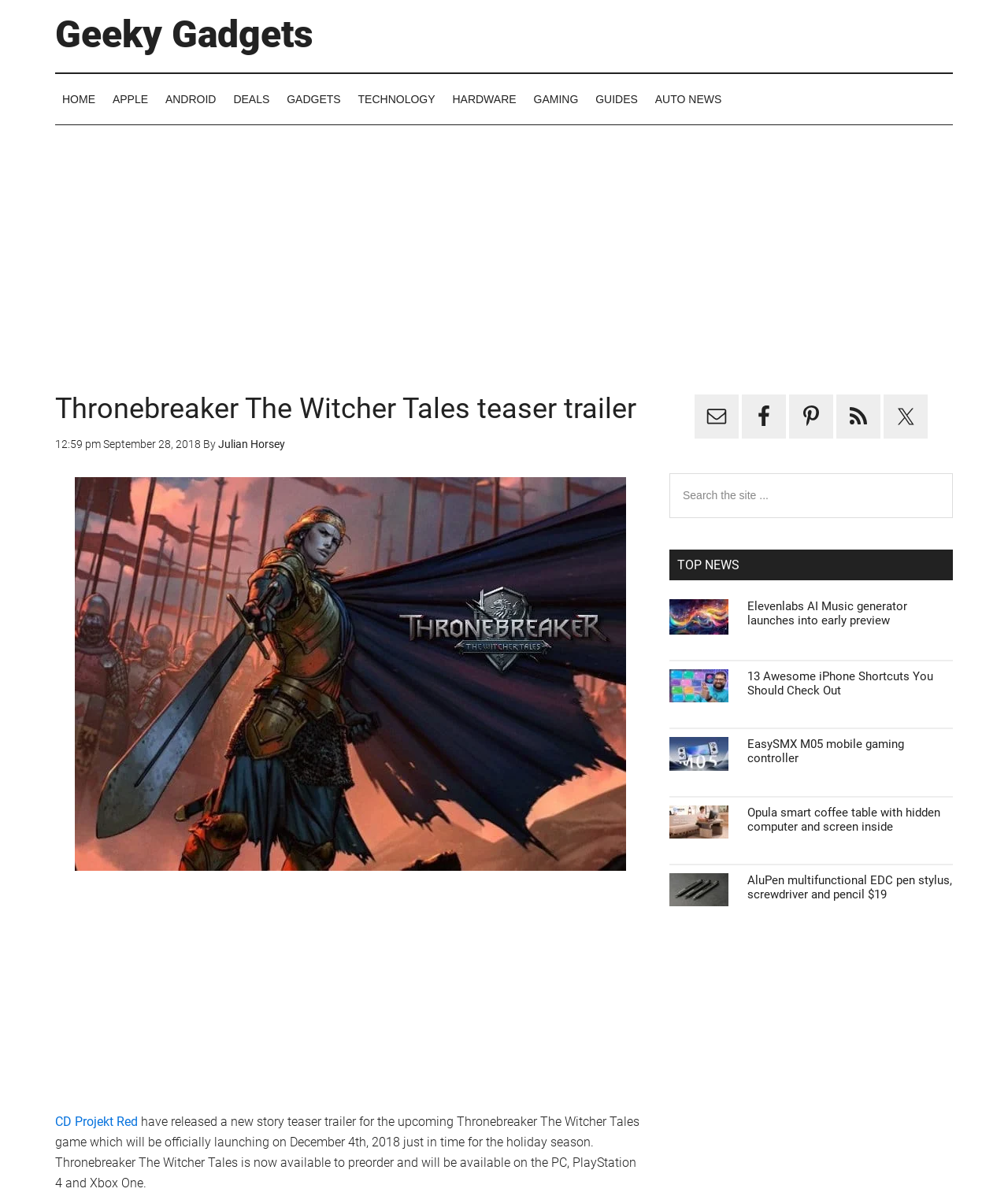What is the author of the article?
Using the image as a reference, give an elaborate response to the question.

The answer can be found in the byline of the article, where it is stated 'By Julian Horsey'.